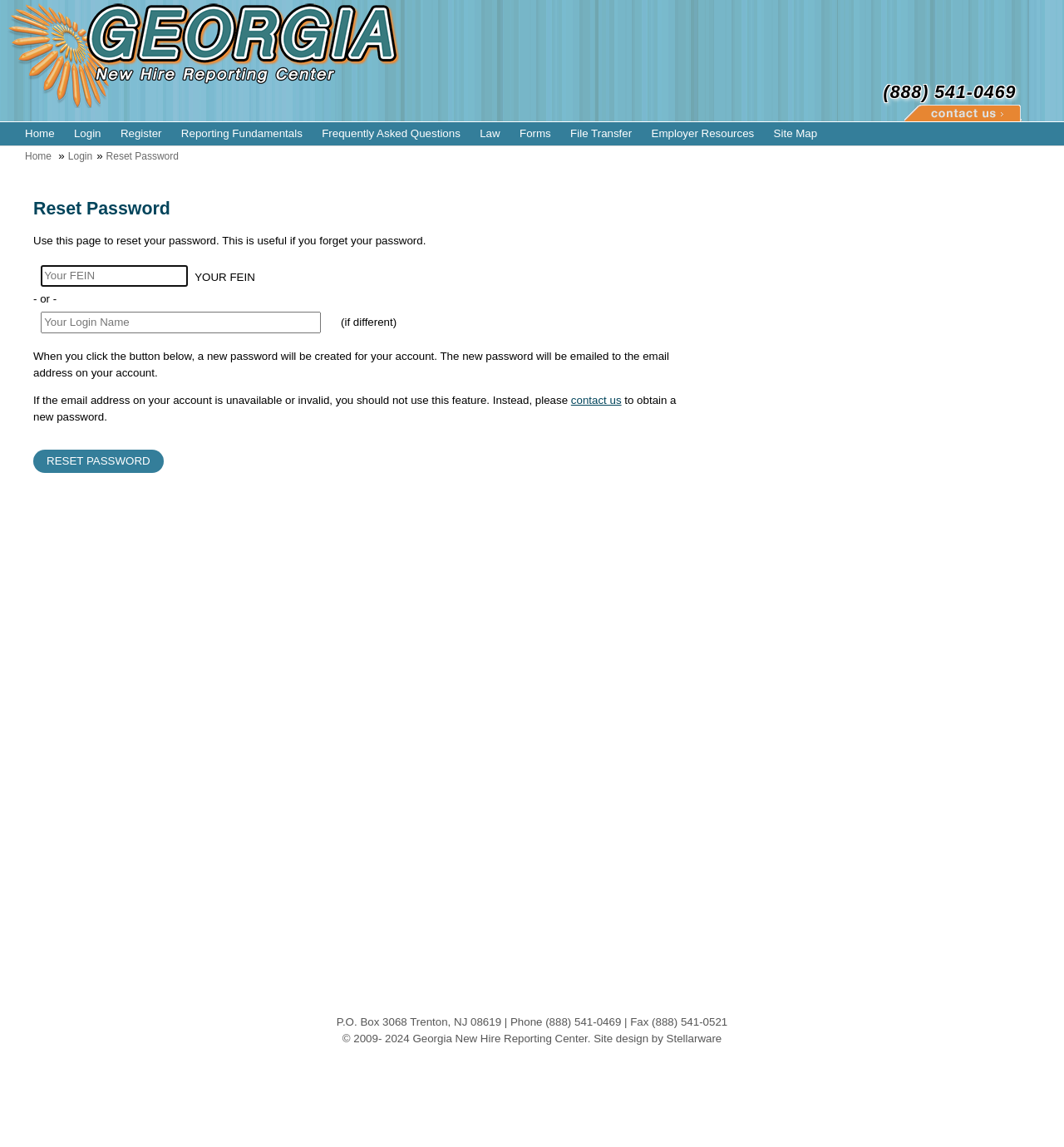What is the purpose of this webpage?
Using the details shown in the screenshot, provide a comprehensive answer to the question.

The purpose of this webpage is to reset the password, as indicated by the heading 'Reset Password' and the description 'Use this page to reset your password. This is useful if you forget your password.'.